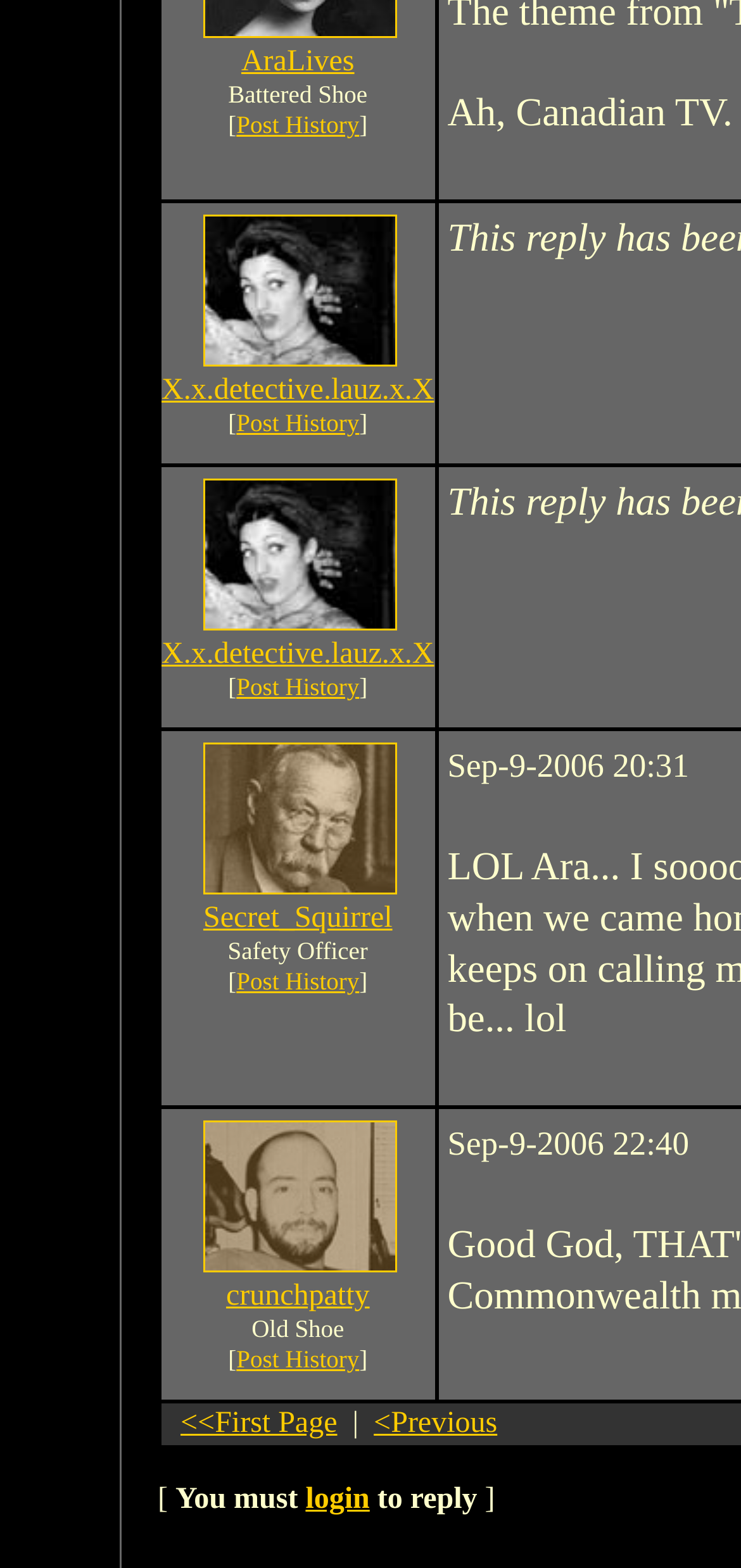How many users are listed on this page?
Answer the question with a detailed explanation, including all necessary information.

There are four users listed on this page, each with their own row containing their username, image, and post history link.